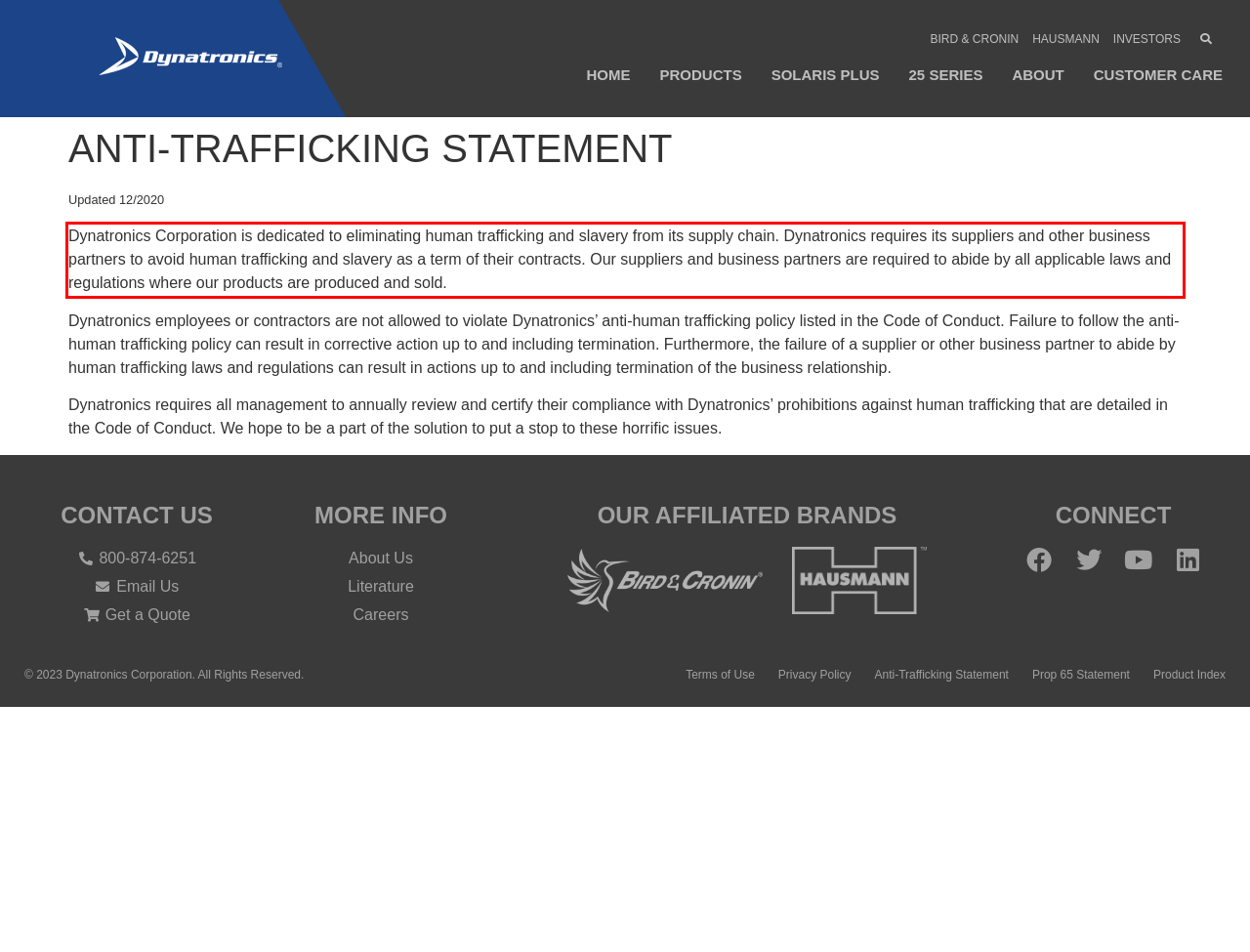Analyze the screenshot of a webpage where a red rectangle is bounding a UI element. Extract and generate the text content within this red bounding box.

Dynatronics Corporation is dedicated to eliminating human trafficking and slavery from its supply chain. Dynatronics requires its suppliers and other business partners to avoid human trafficking and slavery as a term of their contracts. Our suppliers and business partners are required to abide by all applicable laws and regulations where our products are produced and sold.